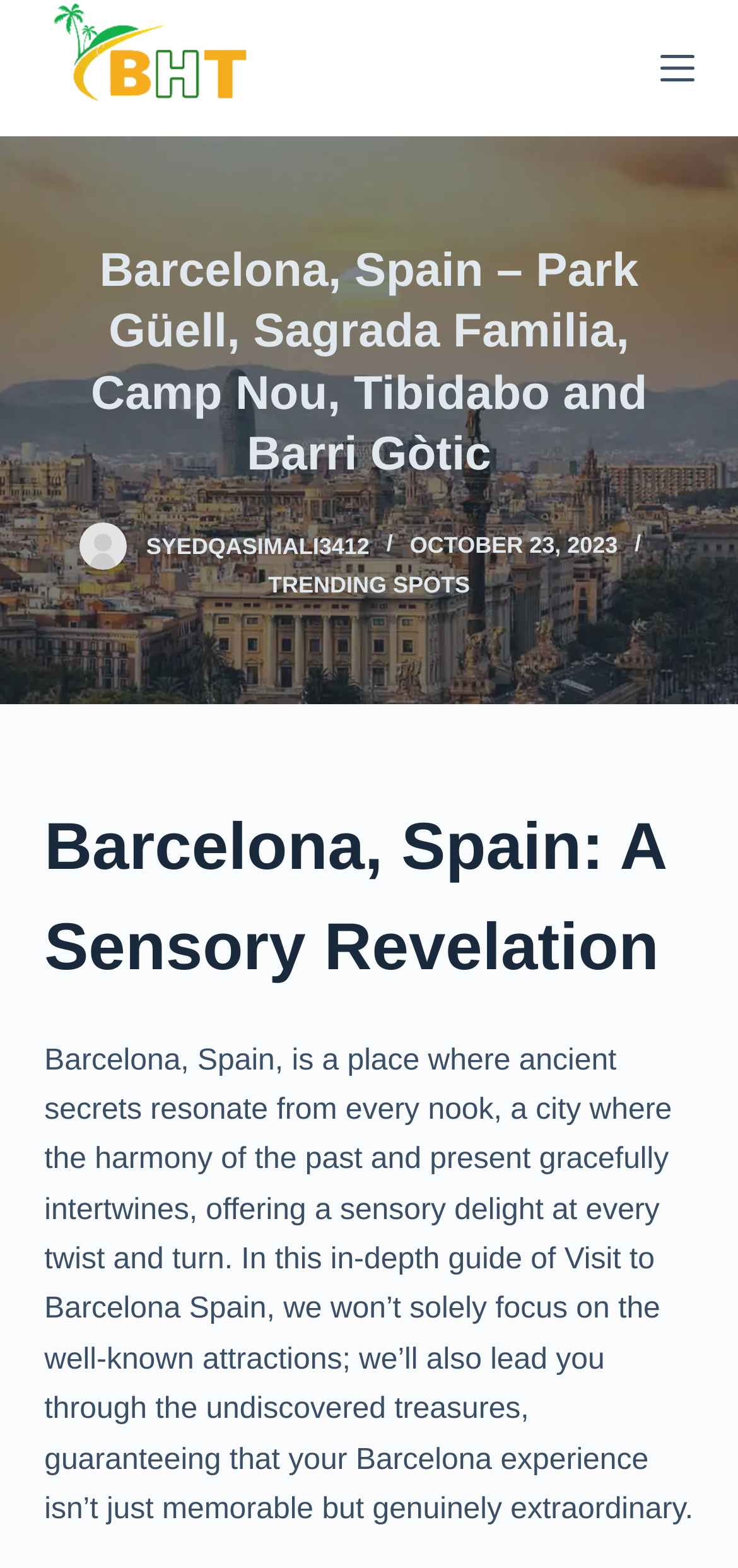Given the element description Skip to content, predict the bounding box coordinates for the UI element in the webpage screenshot. The format should be (top-left x, top-left y, bottom-right x, bottom-right y), and the values should be between 0 and 1.

[0.0, 0.0, 0.103, 0.024]